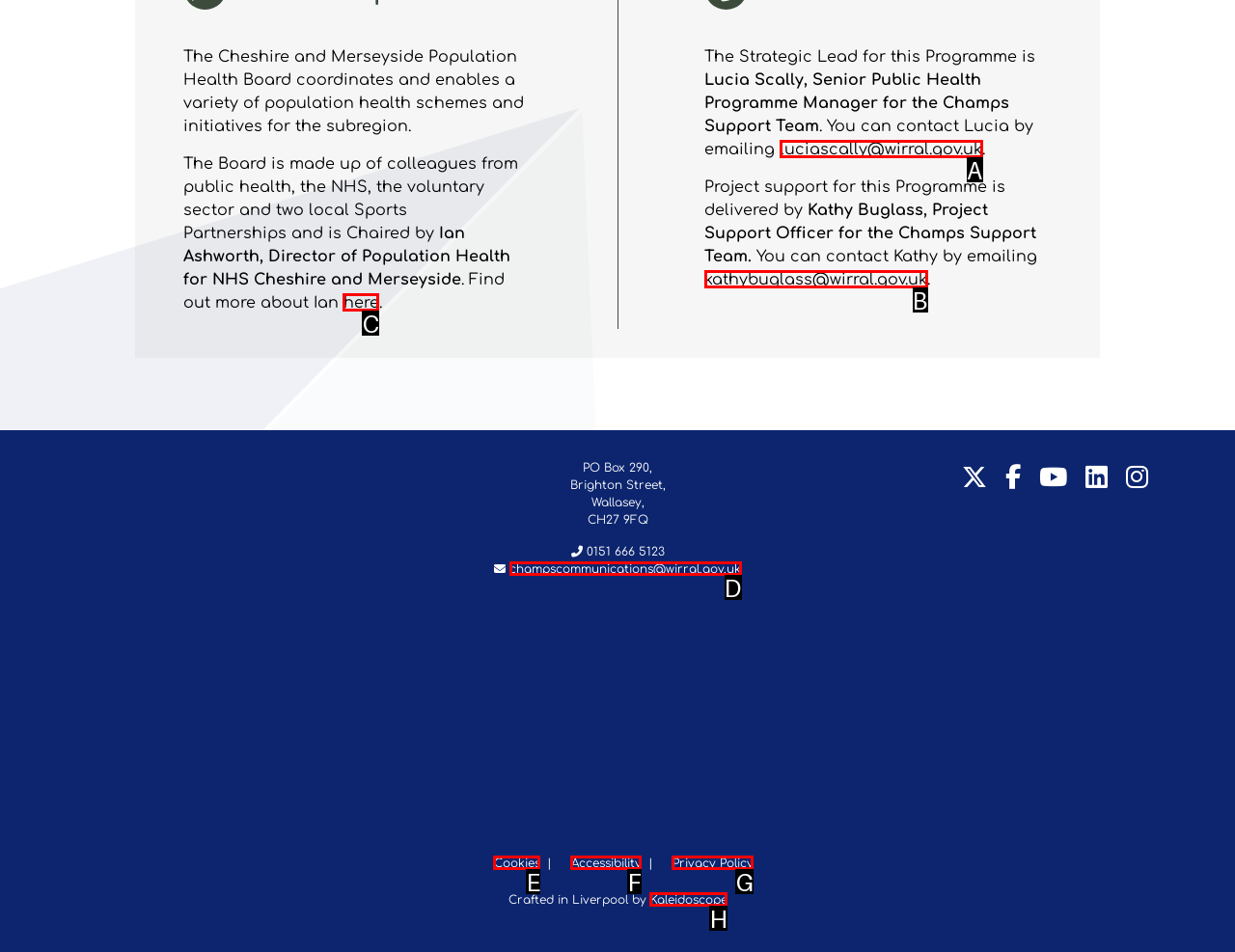Choose the letter of the option that needs to be clicked to perform the task: Click here to find out more about Ian. Answer with the letter.

C